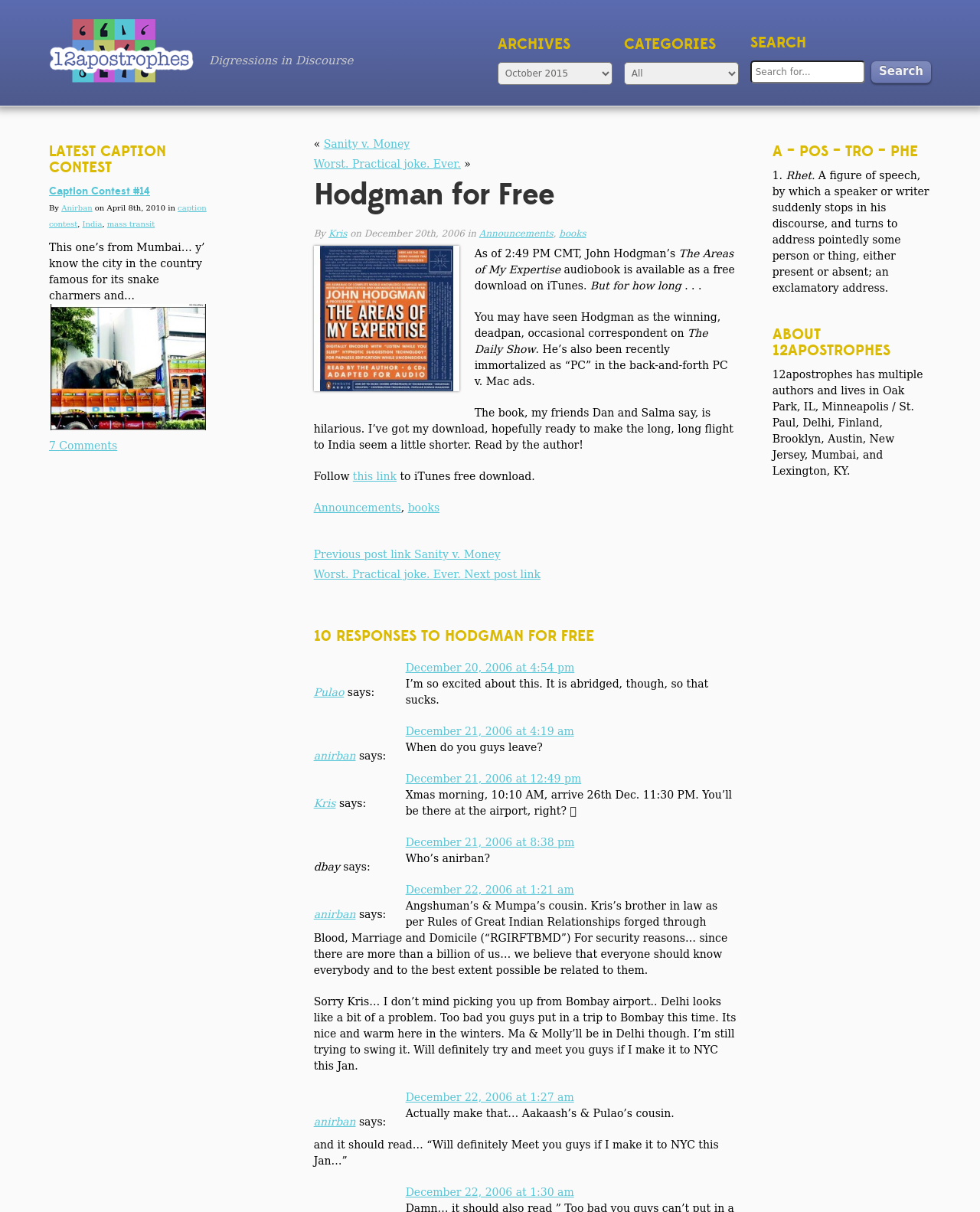Analyze the image and give a detailed response to the question:
What is the name of the TV show mentioned in the article?

The TV show mentioned in the article is 'The Daily Show' where John Hodgman has been a correspondent.